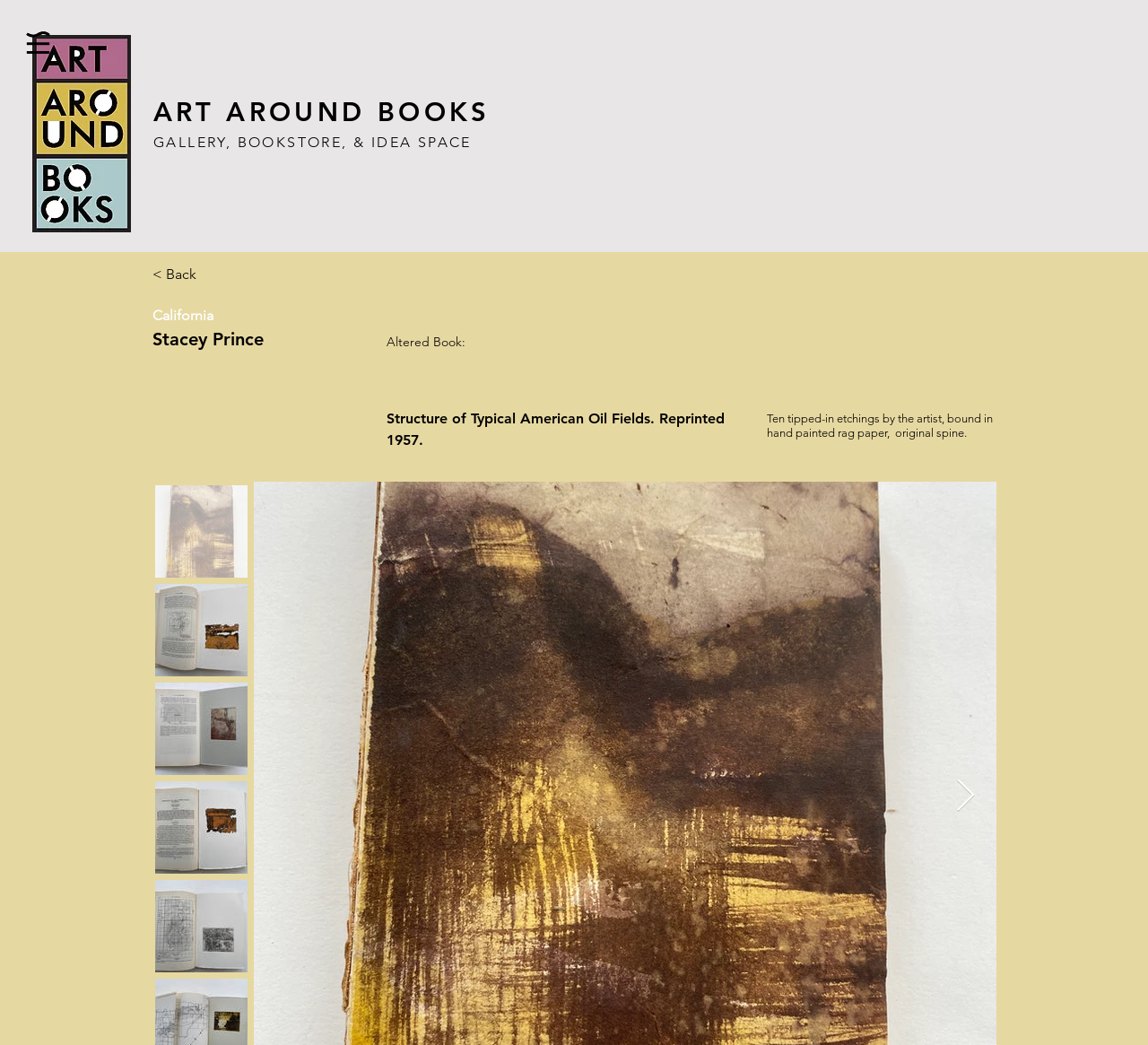What is the name of the gallery?
Respond to the question with a single word or phrase according to the image.

ART AROUND BOOKS GALLERY